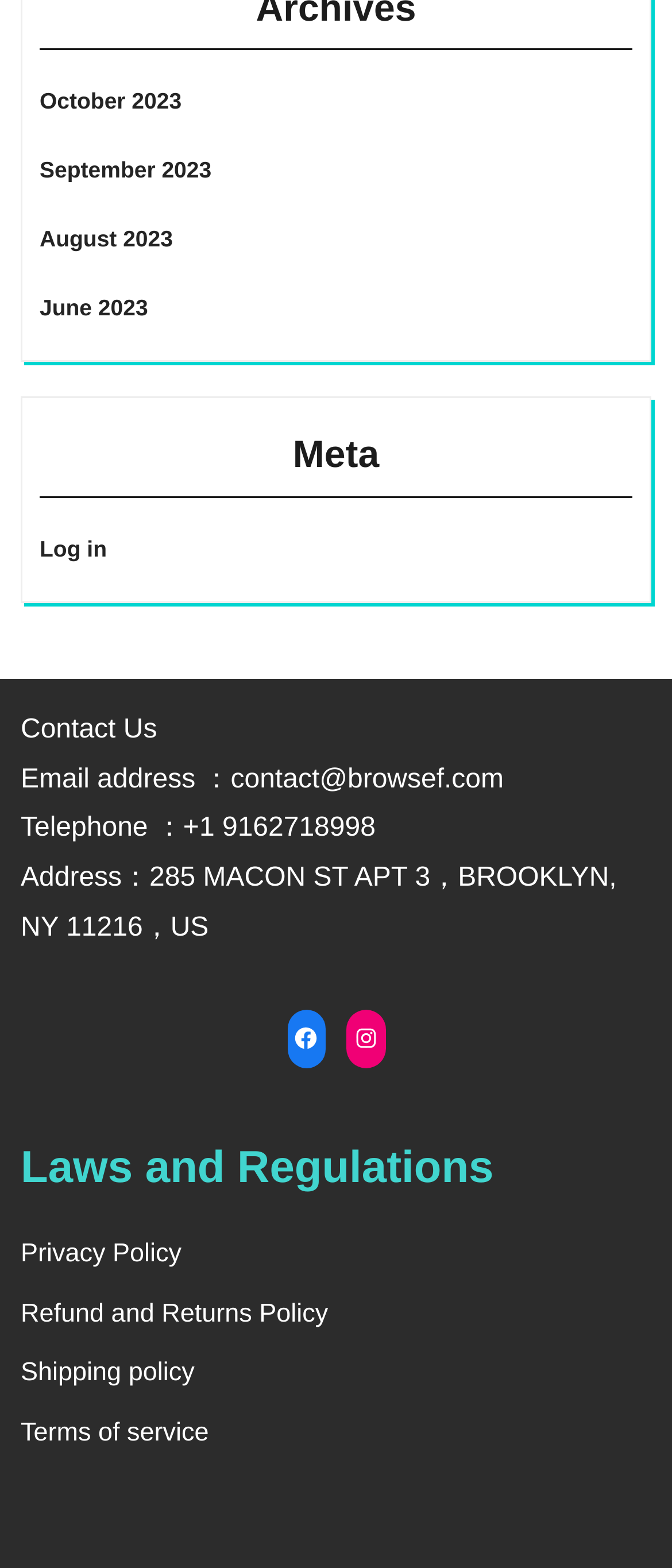Locate the bounding box coordinates of the clickable area needed to fulfill the instruction: "read company information".

None